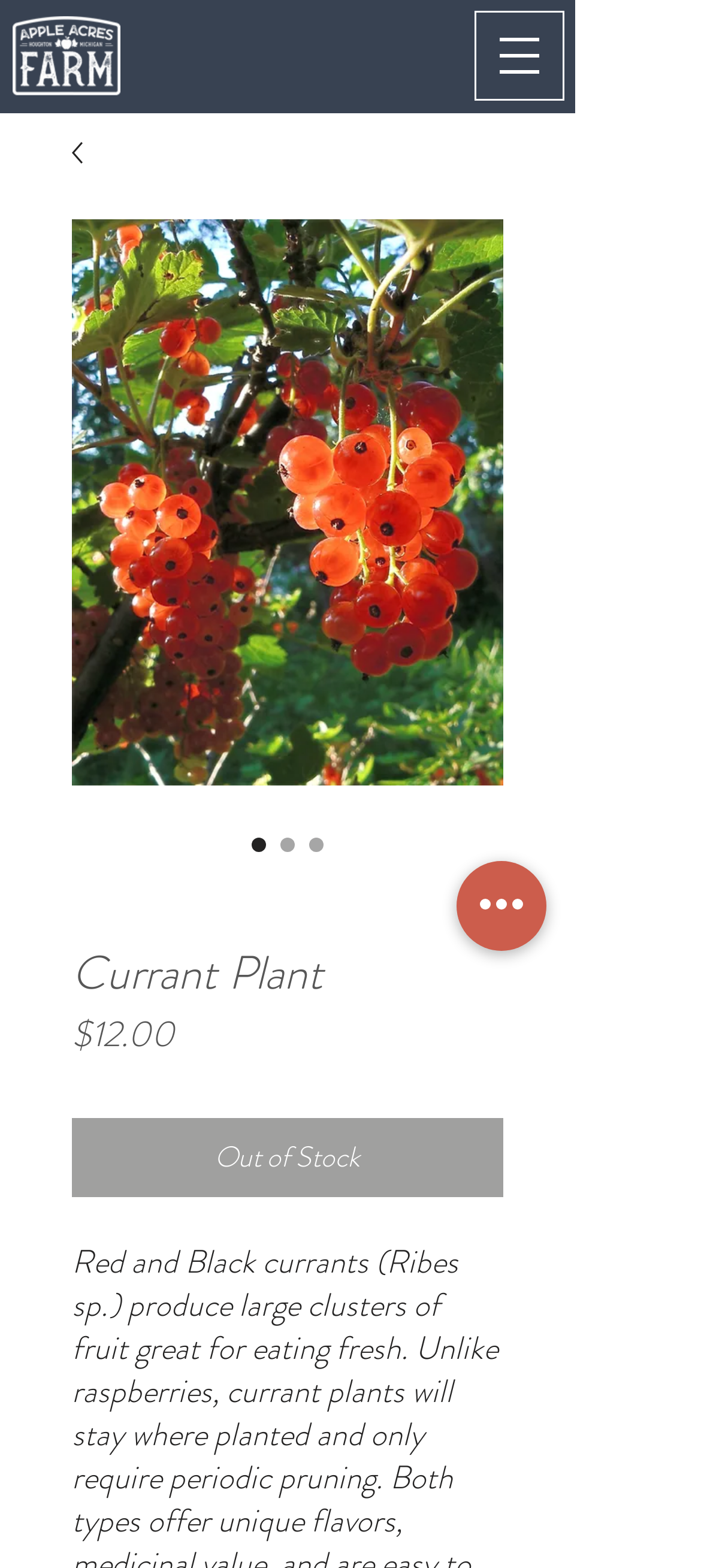What is the status of the currant plant?
Using the image, provide a concise answer in one word or a short phrase.

Out of Stock